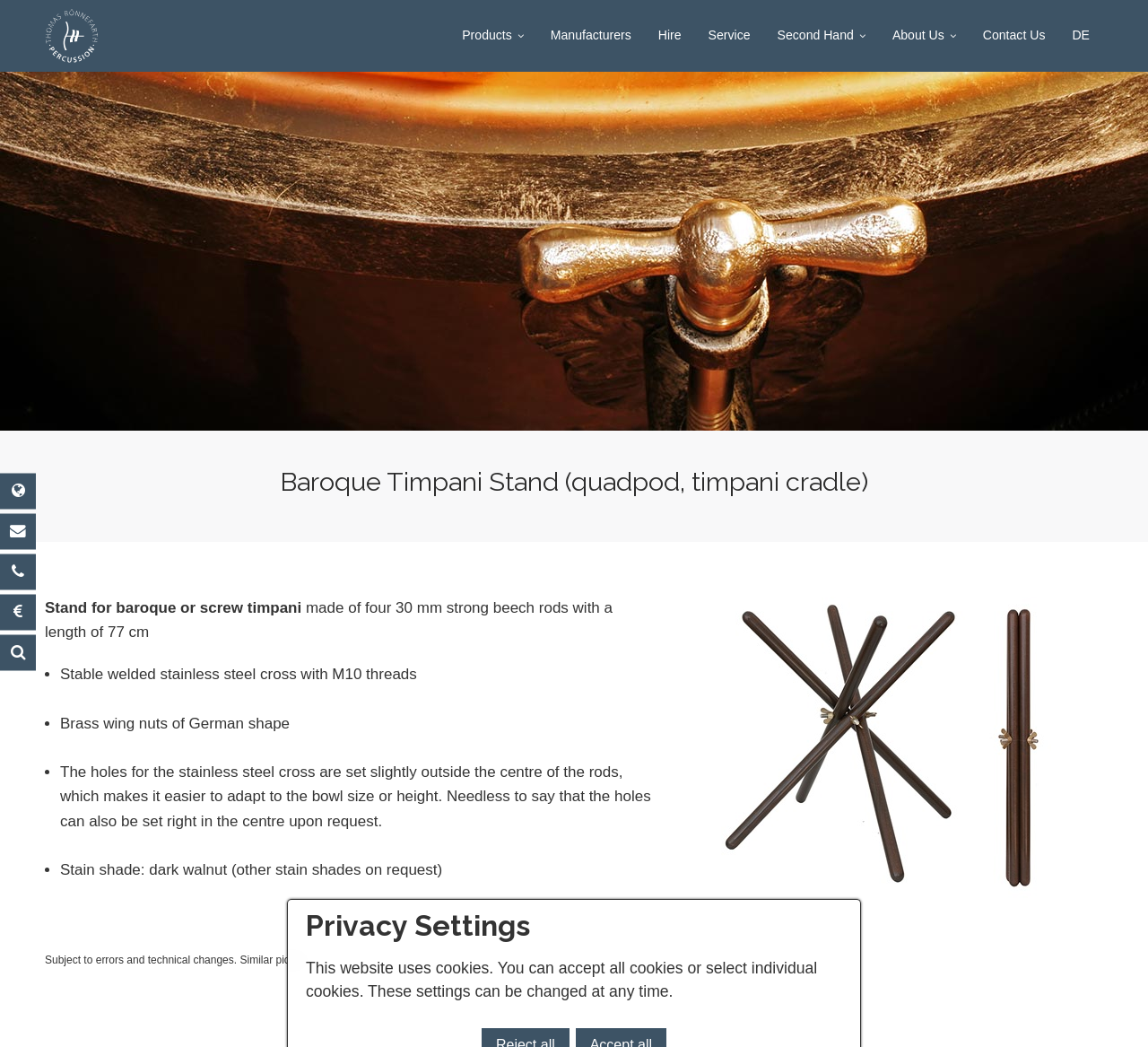Identify the bounding box for the described UI element: "About Us".

[0.766, 0.015, 0.844, 0.054]